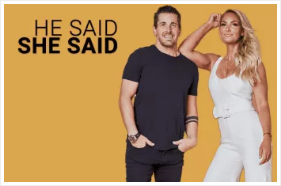Please answer the following question using a single word or phrase: 
What is the woman wearing?

a stylish white outfit